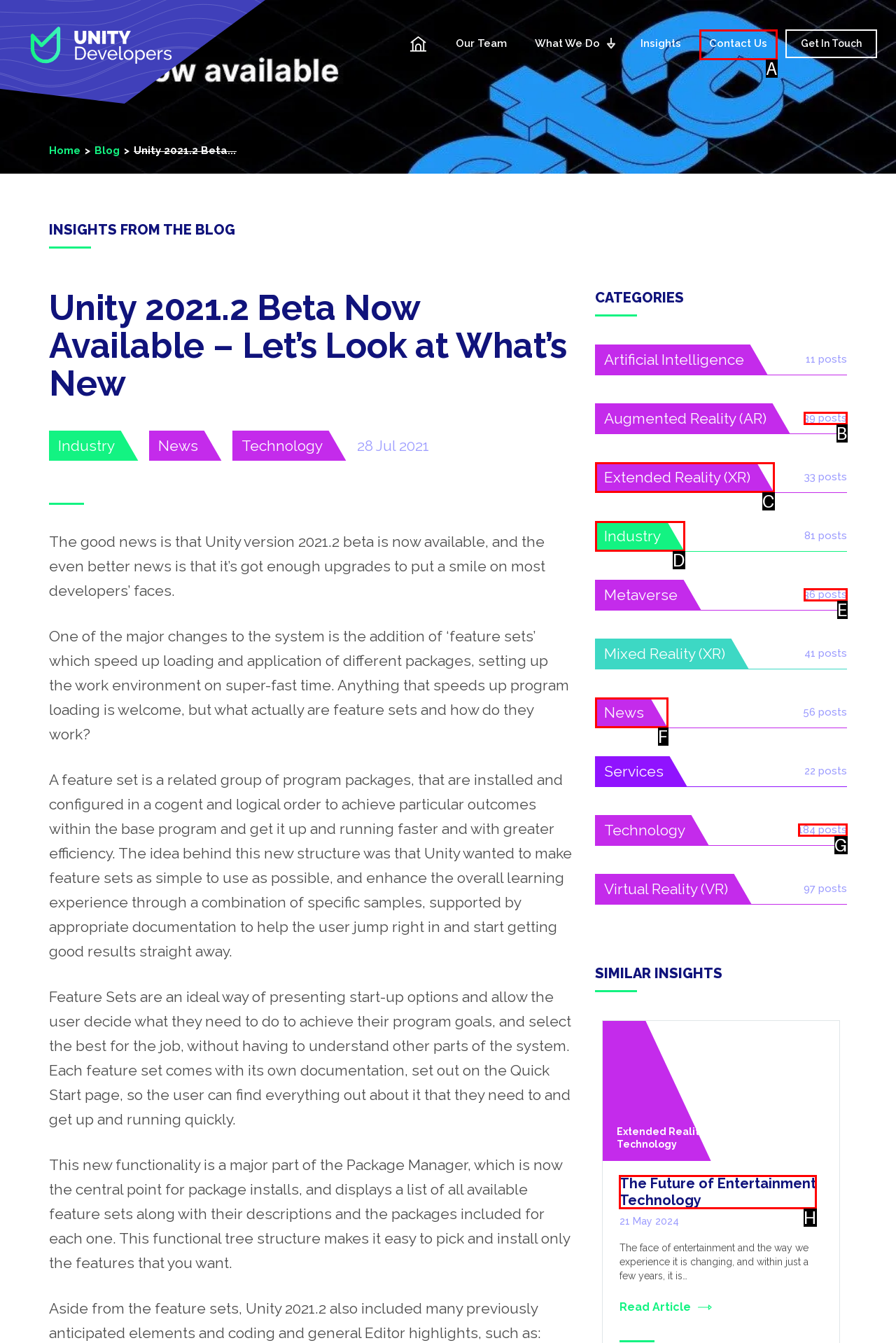From the given options, indicate the letter that corresponds to the action needed to complete this task: Click on the 'Sign Up Here' link to register for the online golf lessons. Respond with only the letter.

None